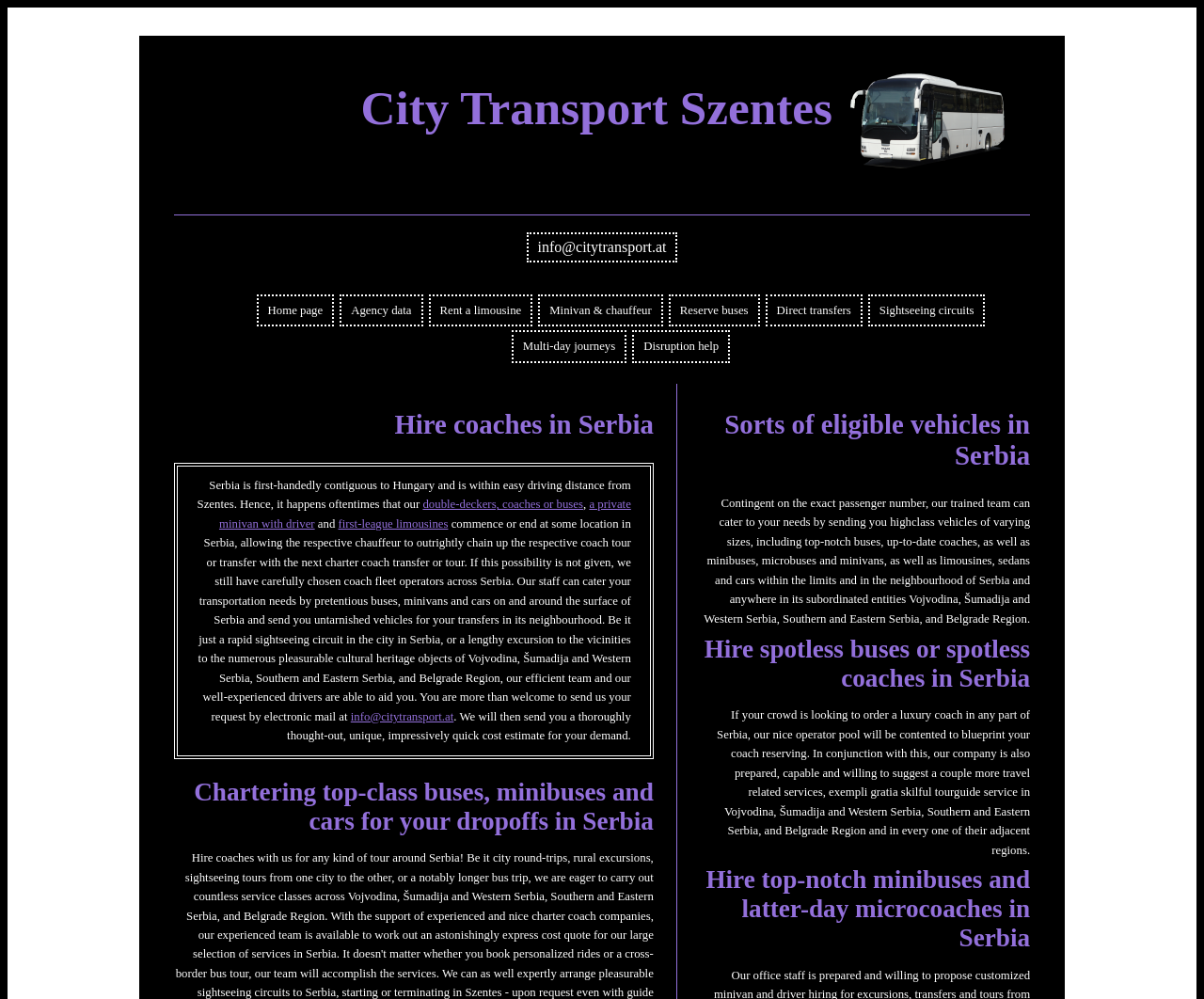What region is City Transport Szentes close to?
Deliver a detailed and extensive answer to the question.

According to the webpage, City Transport Szentes is located near Szentes, which is close to Hungary. This is mentioned in the text 'Serbia is first-handedly contiguous to Hungary and is within easy driving distance from Szentes'.